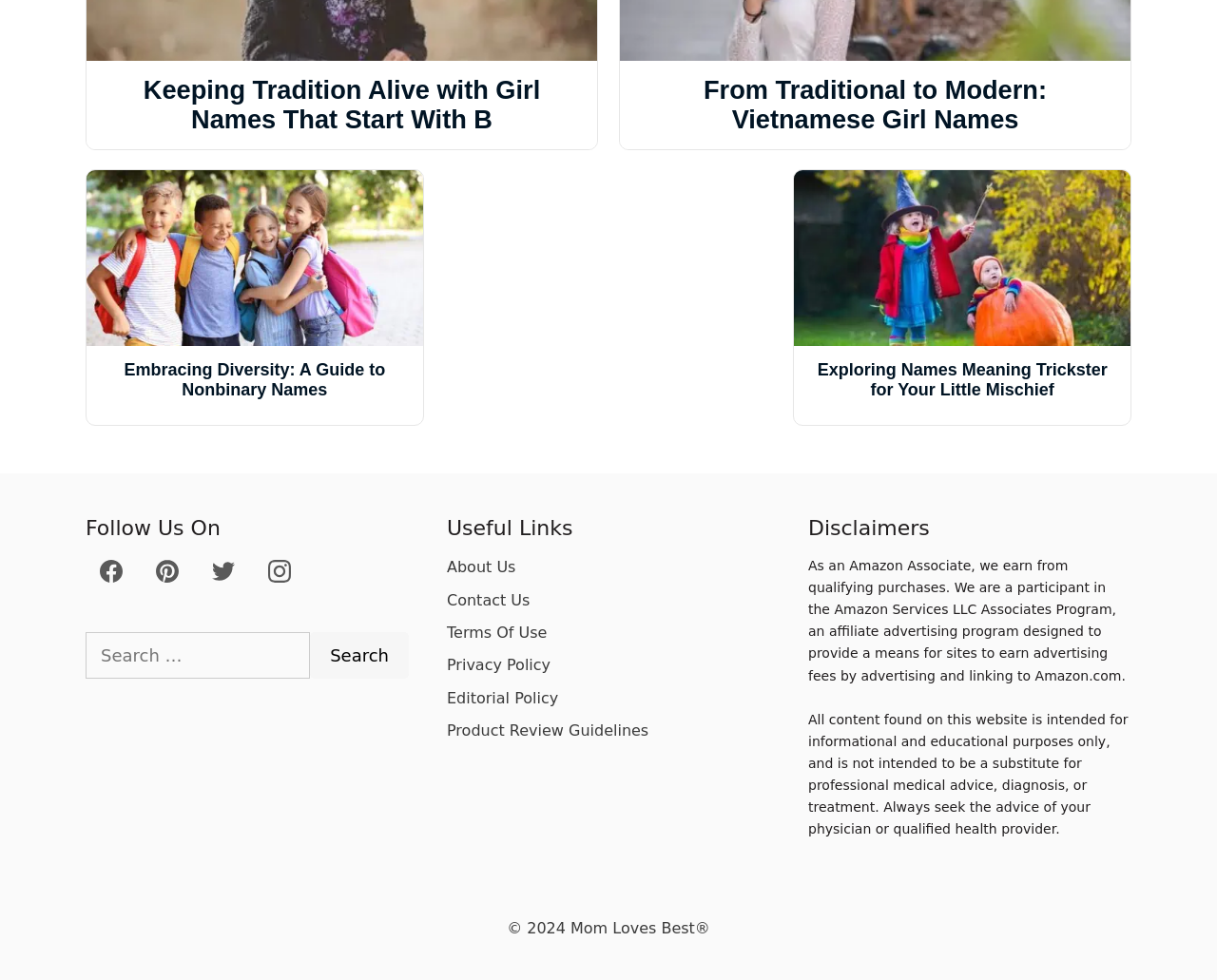Can you specify the bounding box coordinates for the region that should be clicked to fulfill this instruction: "Visit the About Us page".

[0.367, 0.569, 0.424, 0.588]